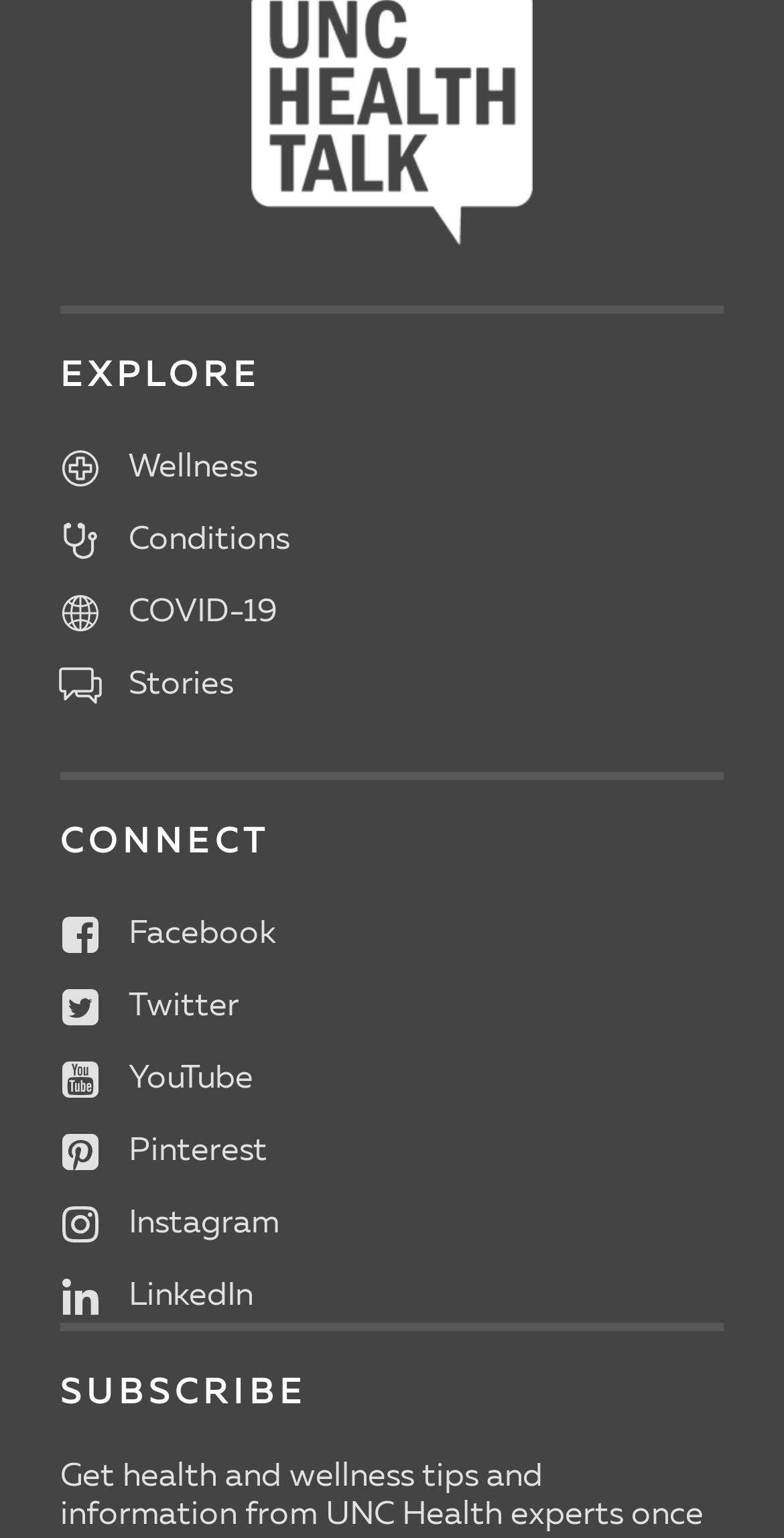Using the details from the image, please elaborate on the following question: How many headings are there on the webpage?

There are three headings on the webpage, which are 'EXPLORE', 'CONNECT', and 'SUBSCRIBE', each with a distinct section and content.